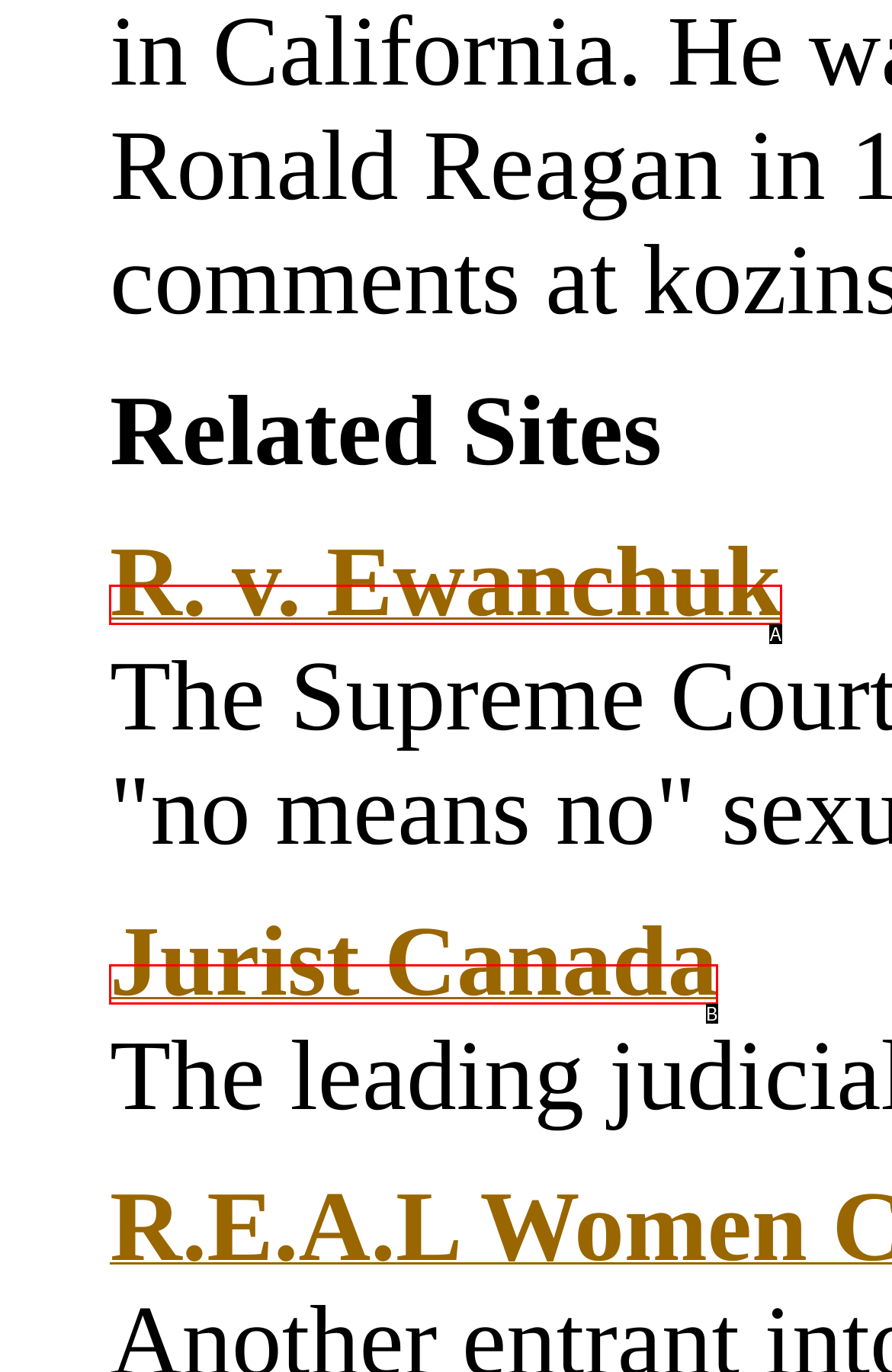Select the letter of the UI element that best matches: Jurist Canada
Answer with the letter of the correct option directly.

B